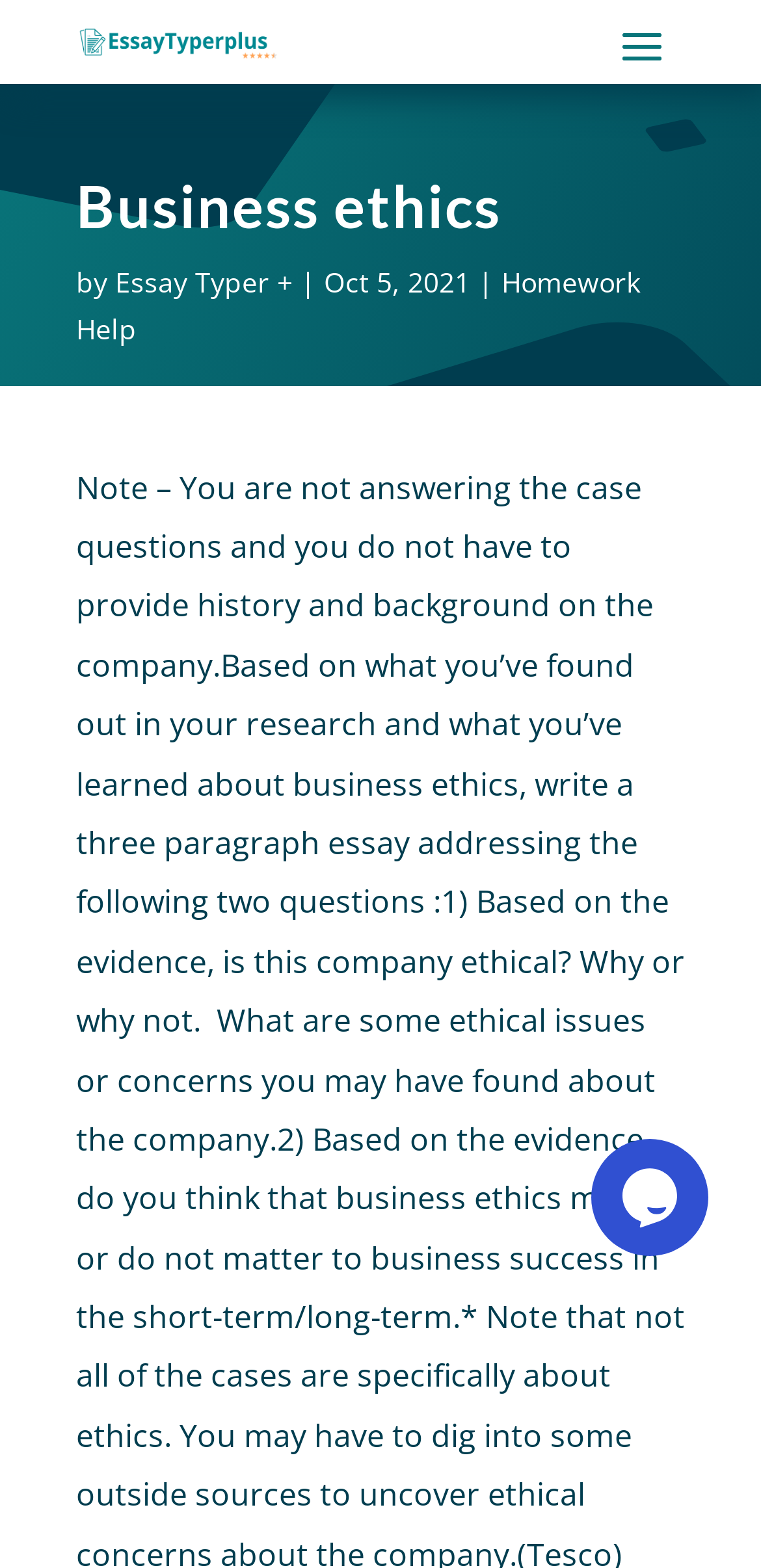Locate the bounding box of the UI element described by: "Homework Help" in the given webpage screenshot.

[0.1, 0.168, 0.841, 0.221]